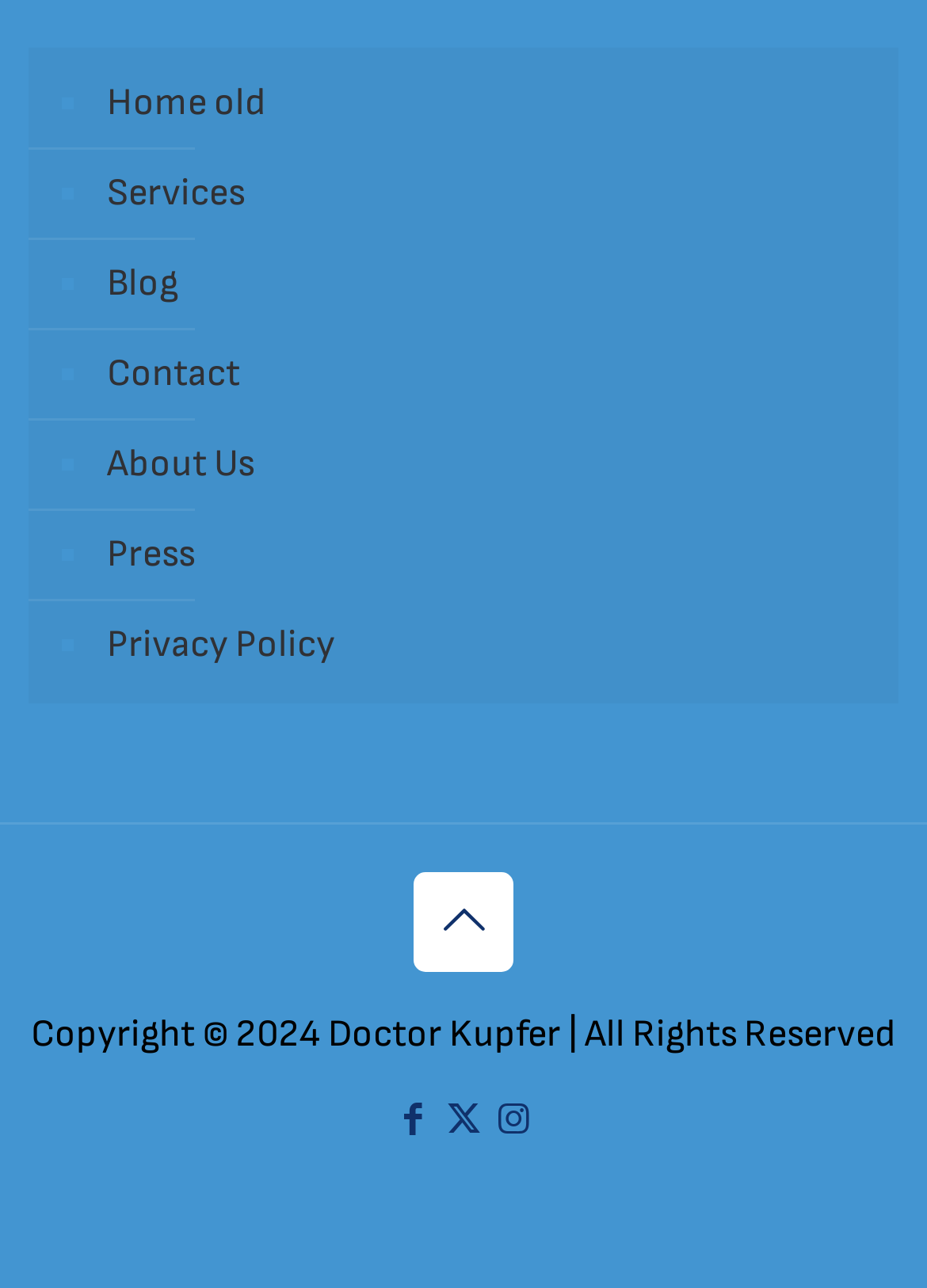What is the year of copyright?
Please provide a full and detailed response to the question.

I found the copyright information at the bottom of the page, which includes the year '2024'.